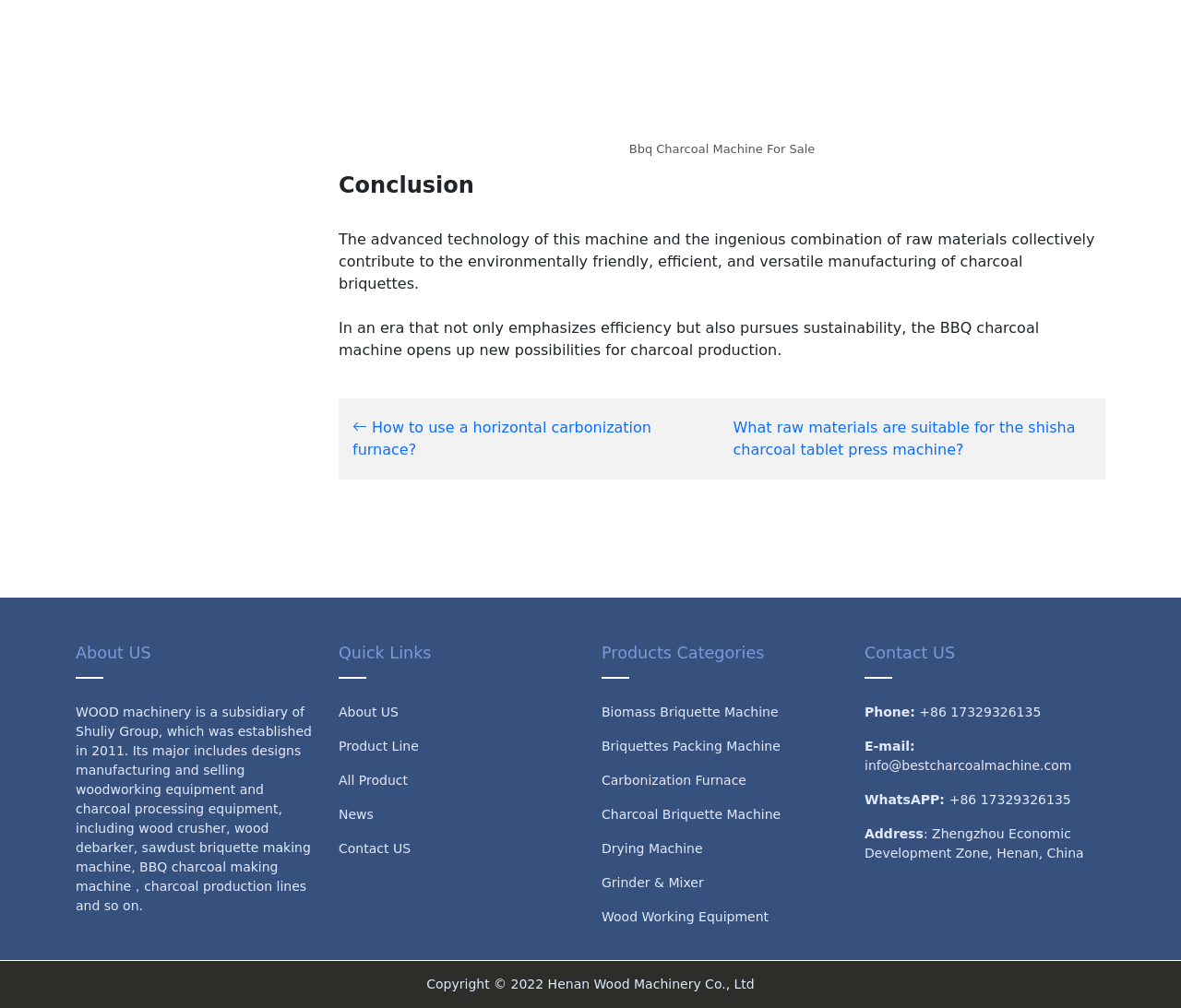Where is the company located?
Answer briefly with a single word or phrase based on the image.

Zhengzhou Economic Development Zone, Henan, China